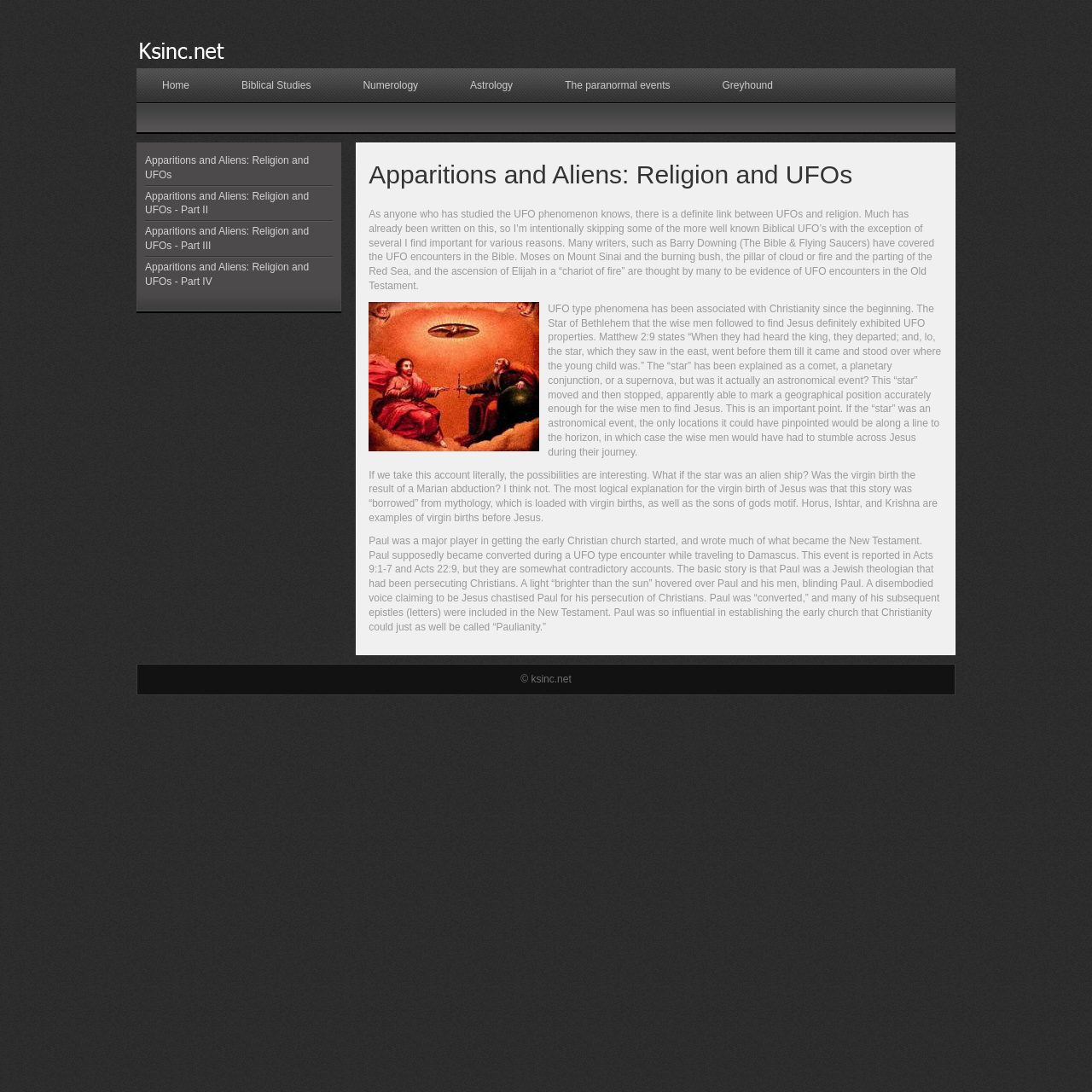Provide the bounding box coordinates of the area you need to click to execute the following instruction: "Click on the Reservation link".

None